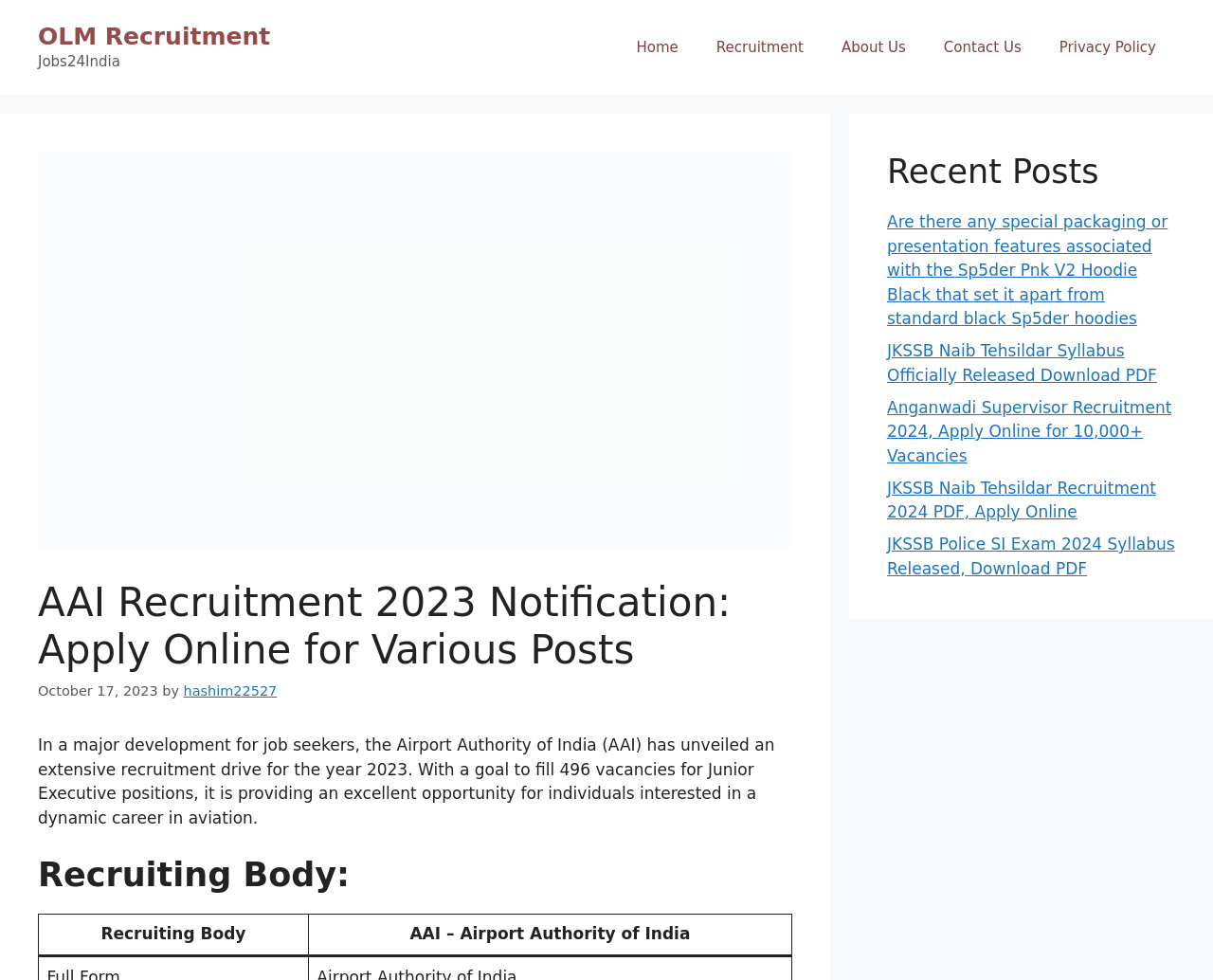Detail the various sections and features present on the webpage.

The webpage is about AAI Recruitment 2023 Notification, with a focus on job seekers. At the top, there is a banner with a link to "OLM Recruitment" and a static text "Jobs24India". Below the banner, there is a navigation menu with links to "Home", "Recruitment", "About Us", "Contact Us", and "Privacy Policy".

On the left side, there is a large image related to AAI Recruitment 2023. Above the image, there is a heading that reads "AAI Recruitment 2023 Notification: Apply Online for Various Posts". Below the heading, there is a paragraph of text that describes the recruitment drive, mentioning that the Airport Authority of India (AAI) is filling 496 vacancies for Junior Executive positions.

Further down, there is a section with a heading "Recruiting Body:", which contains a table with two columns, one for "Recruiting Body" and the other for "AAI – Airport Authority of India".

On the right side, there is a section with a heading "Recent Posts", which lists several links to other articles, including "Are there any special packaging or presentation features associated with the Sp5der Pnk V2 Hoodie Black that set it apart from standard black Sp5der hoodies", "JKSSB Naib Tehsildar Syllabus Officially Released Download PDF", and others.